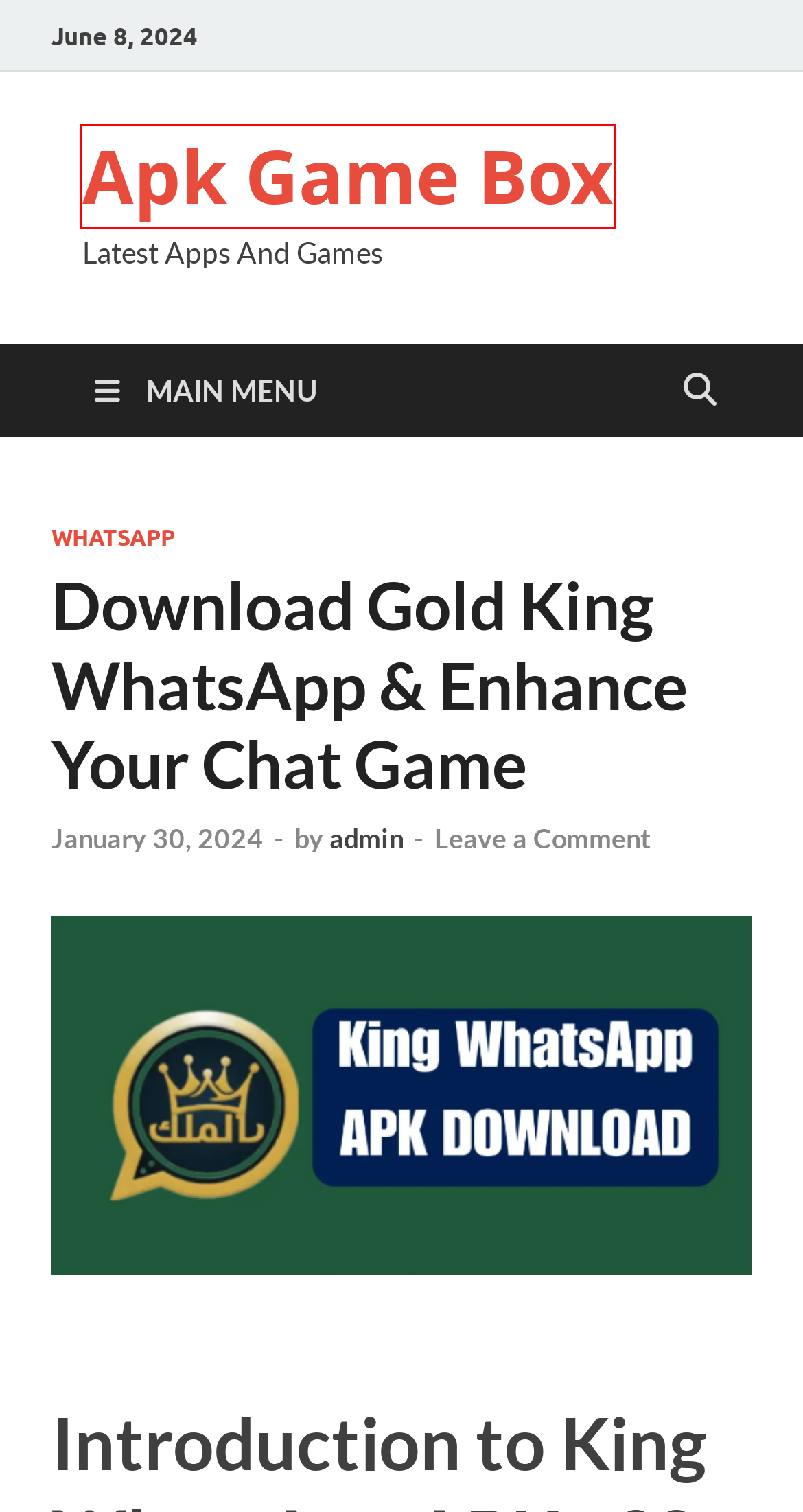Examine the screenshot of a webpage with a red bounding box around an element. Then, select the webpage description that best represents the new page after clicking the highlighted element. Here are the descriptions:
A. Apk Game Box - Latest Apps And Games
B. January 2024 - Apk Game Box
C. HitMag WordPress Theme
D. Games Archives - Apk Game Box
E. admin, Author at Apk Game Box
F. Whatsapp Archives - Apk Game Box
G. 5 Steps to Download Cyber WhatsApp 2024 APK for Android - Apk Game Box
H. May 2024 - Apk Game Box

A